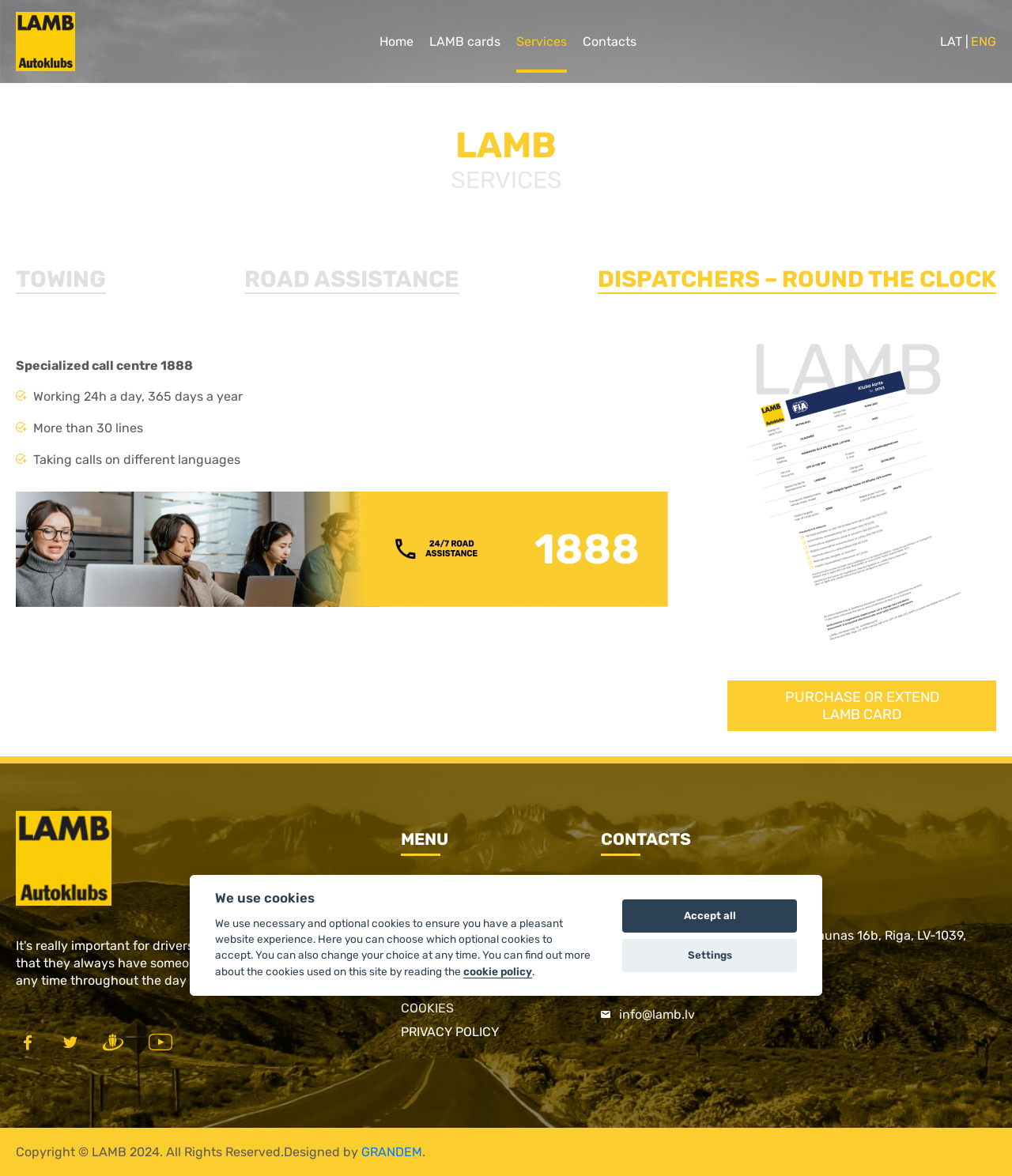Explain the webpage's layout and main content in detail.

This webpage is about LAMB (Latvian Automobile Association) and its services. At the top left, there is a logo with a link and an image. Next to it, there are four main navigation links: "Home", "LAMB cards", "Services", and "Contacts". On the top right, there are two language selection links: "LAT" and "ENG".

Below the navigation links, there is a heading "SERVICES" followed by three links: "TOWING", "ROAD ASSISTANCE", and "DISPATCHERS – ROUND THE CLOCK". 

On the left side, there is a section with several paragraphs of text describing the dispatchers' services, including a specialized call center, 24/7 operation, and multilingual support. Below this section, there is an image.

On the right side, there is a call-to-action link "PURCHASE OR EXTEND LAMB CARD". Below it, there are several social media links with corresponding images.

At the bottom of the page, there is a menu section with links to "NEWS", "ABOUT US", "CONTACTS", "COOKIES", and "PRIVACY POLICY". Next to it, there is a section with the company's address, phone number, and email.

There is also a copyright notice at the very bottom of the page, along with a link to the designer's website.

A modal dialog "We use cookies" is present, which can be triggered by an unknown element. The dialog has a heading, a paragraph of text, a link to the cookie policy, and two buttons: "Accept all" and "Settings".